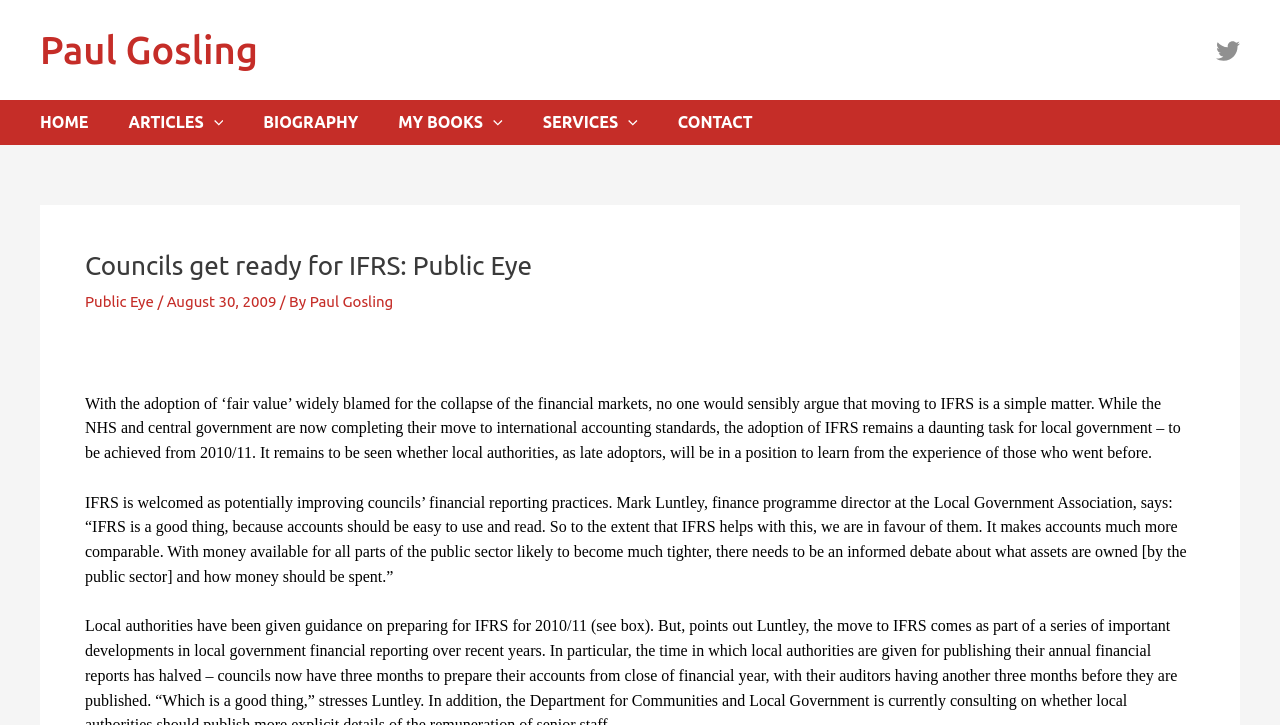Extract the bounding box coordinates for the UI element described as: "parent_node: ARTICLES aria-label="Menu Toggle"".

[0.159, 0.138, 0.174, 0.2]